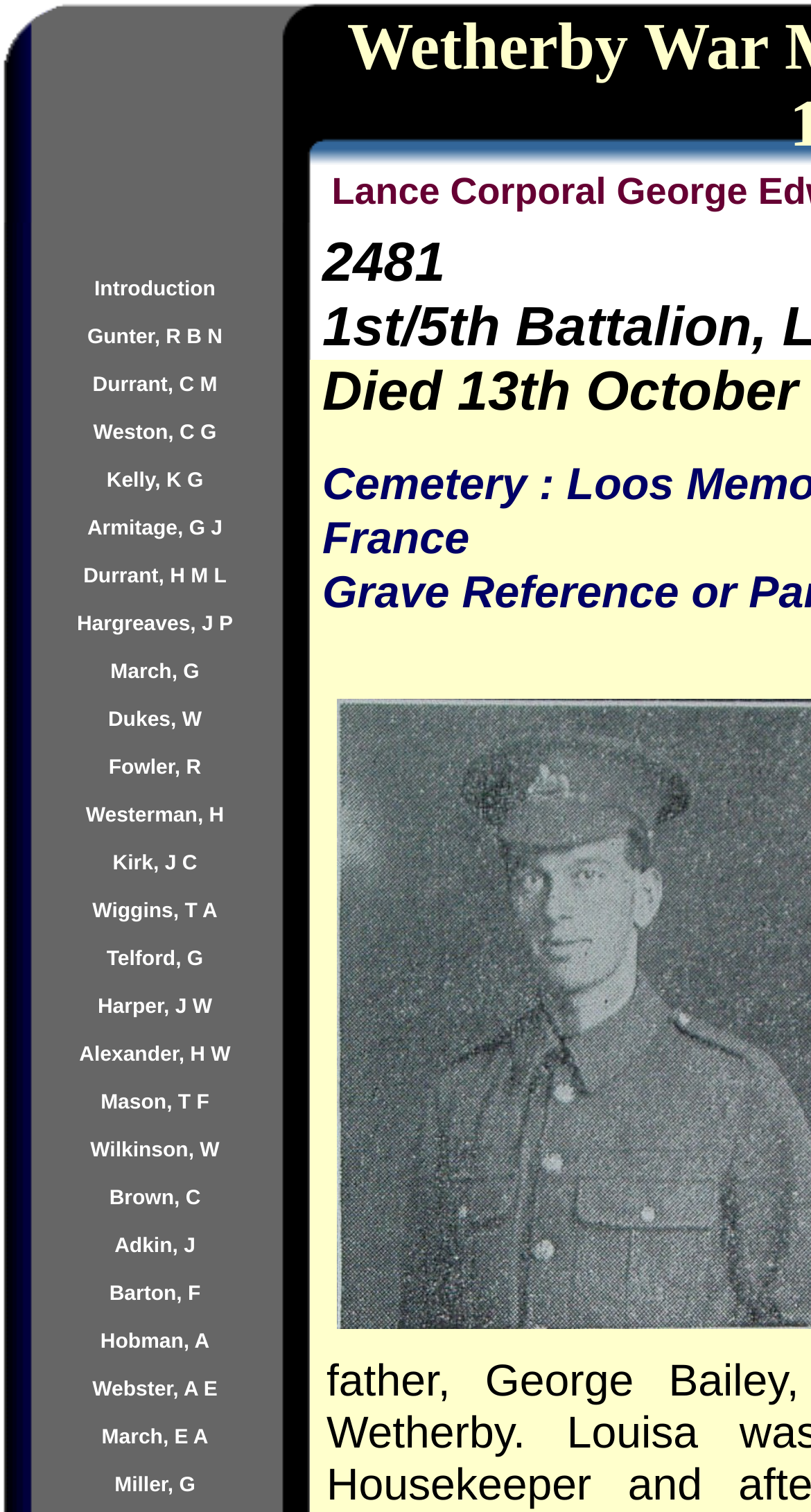How many rows are in the table?
Please look at the screenshot and answer using one word or phrase.

131